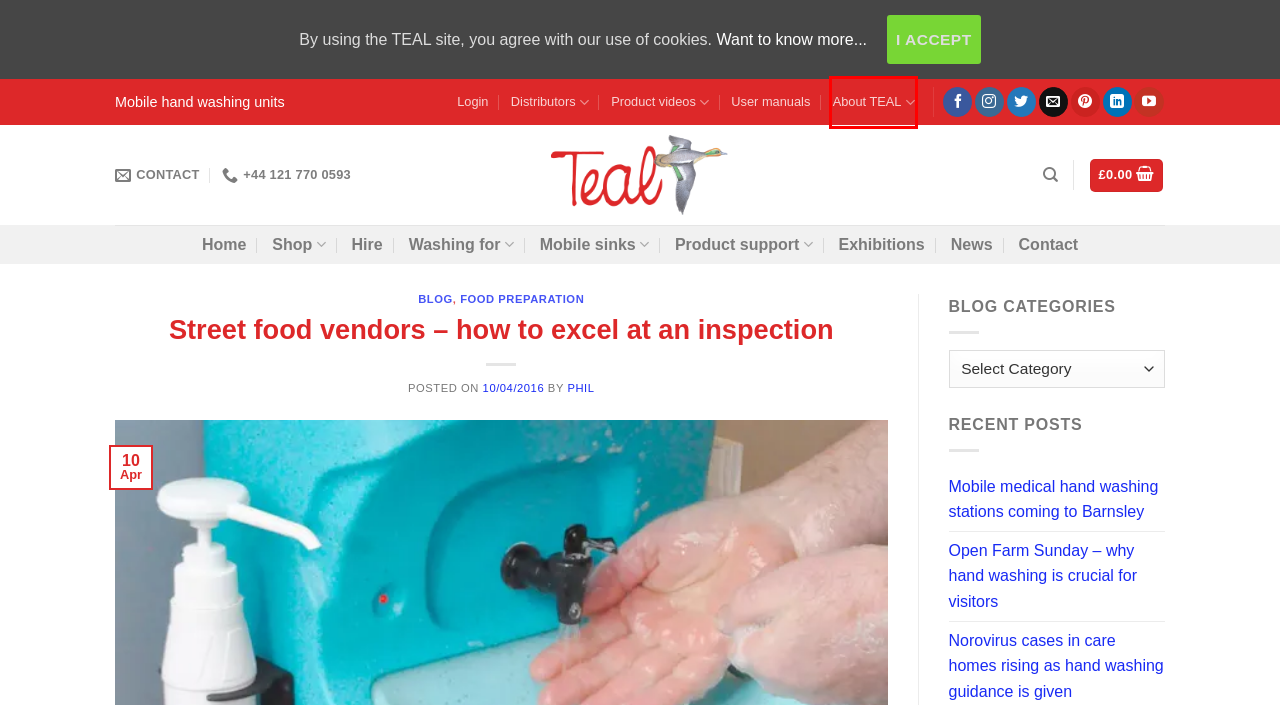A screenshot of a webpage is provided, featuring a red bounding box around a specific UI element. Identify the webpage description that most accurately reflects the new webpage after interacting with the selected element. Here are the candidates:
A. About TEAL – Teal mobile sinks
B. Handwash Hire – Teal mobile sinks
C. Food preparation – Teal mobile sinks
D. Cart – Teal mobile sinks
E. Distributors – Teal mobile sinks
F. Product support – Teal mobile sinks
G. Teal mobile sinks – Mobile sinks and portable basins for hand washing
H. Teal product downloads – Teal mobile sinks

A